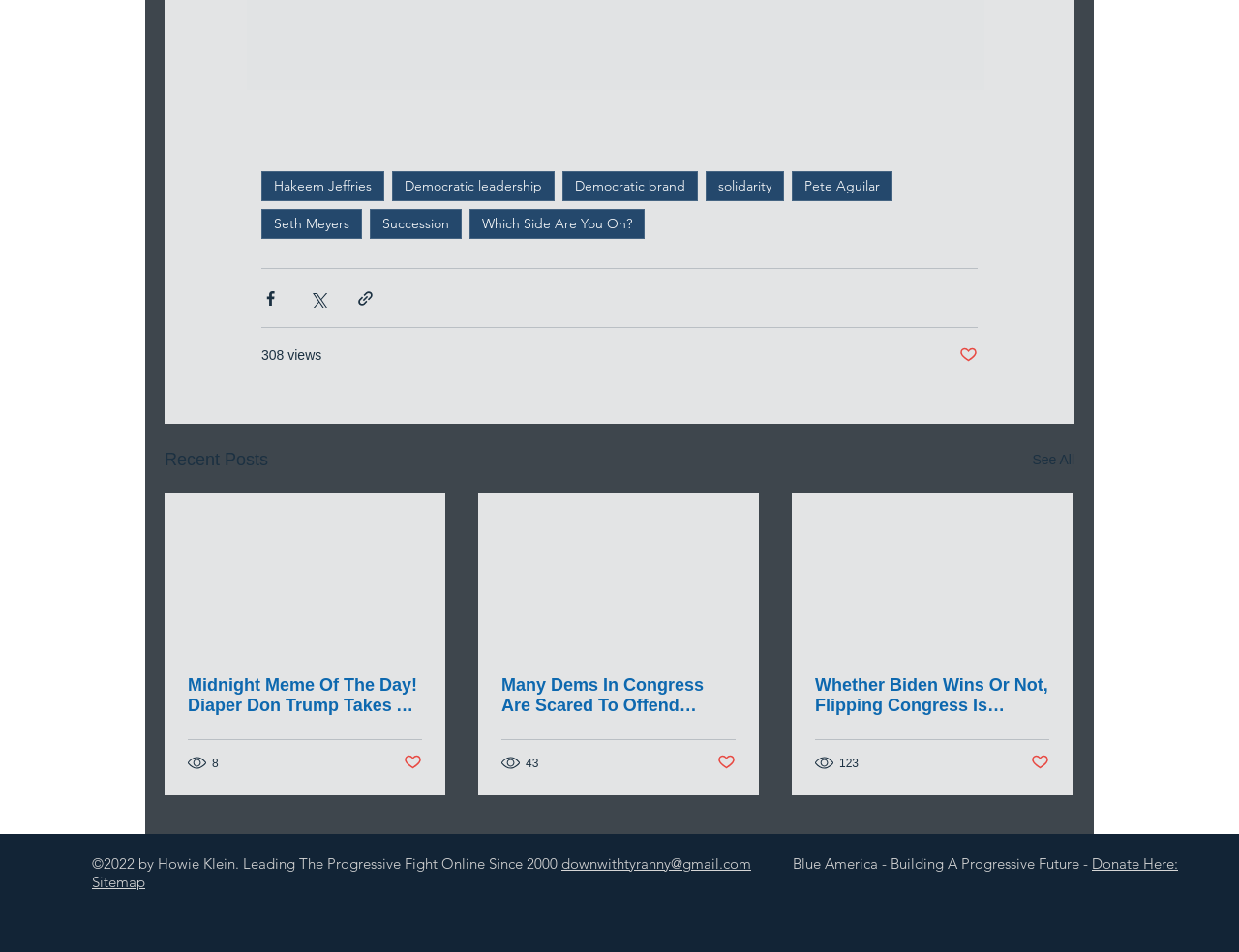Who is the author of the website?
Deliver a detailed and extensive answer to the question.

I looked at the footer section and found the copyright information, which mentions 'Howie Klein' as the author of the website.